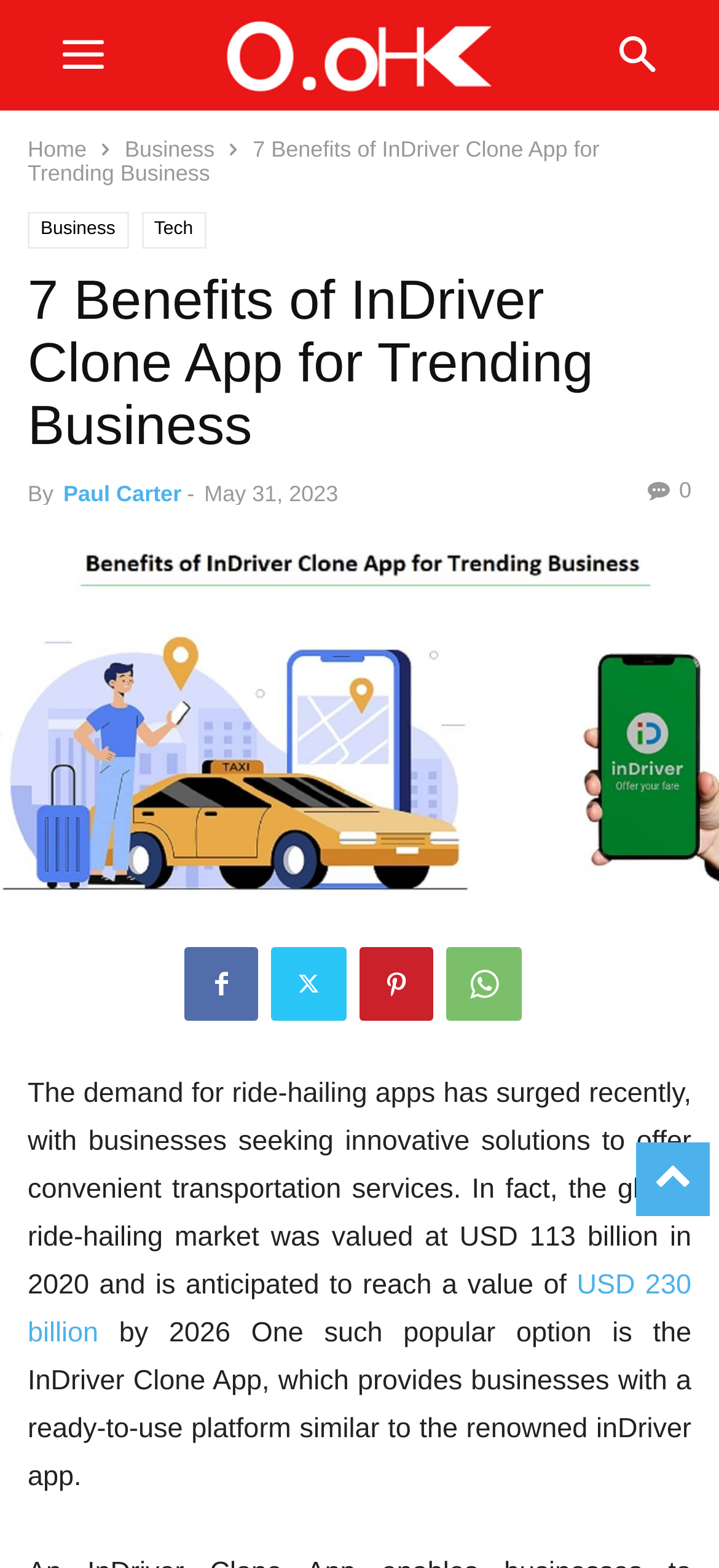Explain in detail what you observe on this webpage.

The webpage appears to be an article discussing the benefits of InDriver Clone App for businesses in the ride-hailing industry. At the top-right corner, there is a "to-top" link and a mobile toggle button. On the top-left corner, there is a logo image with a "logo" description. 

Below the logo, there are navigation links, including "Home" and "Business", followed by a header section with the title "7 Benefits of InDriver Clone App for Trending Business". The title is also a link. 

Under the header, there is a section with the author's name, "Paul Carter", and the date "May 31, 2023". There is also a social media link with a count of "0" and a share icon. 

The main content of the article starts with a large image that spans the entire width of the page, with a description "7 Benefits of InDriver Clone App for Trending Business". Below the image, there are four social media links. 

The article text begins with a paragraph discussing the growing demand for ride-hailing apps and the valuation of the global ride-hailing market. The text continues to the next paragraph, which introduces the InDriver Clone App as a popular option for businesses.